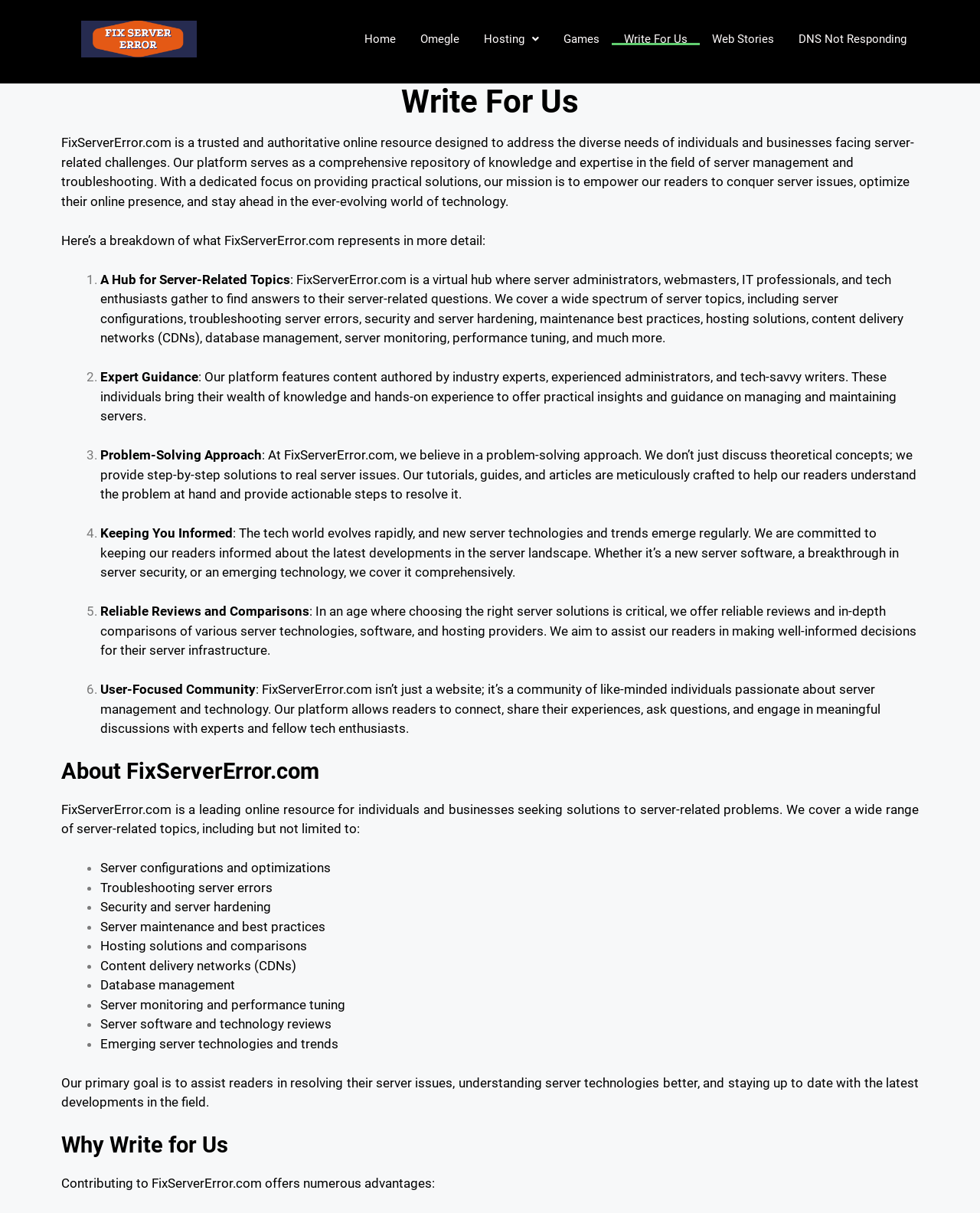What is the focus of the 'Why Write for Us' section?
Please elaborate on the answer to the question with detailed information.

The 'Why Write for Us' section highlights the benefits of contributing to FixServerError.com, including establishing oneself as a recognized expert and showcasing knowledge and experience in server-related topics.